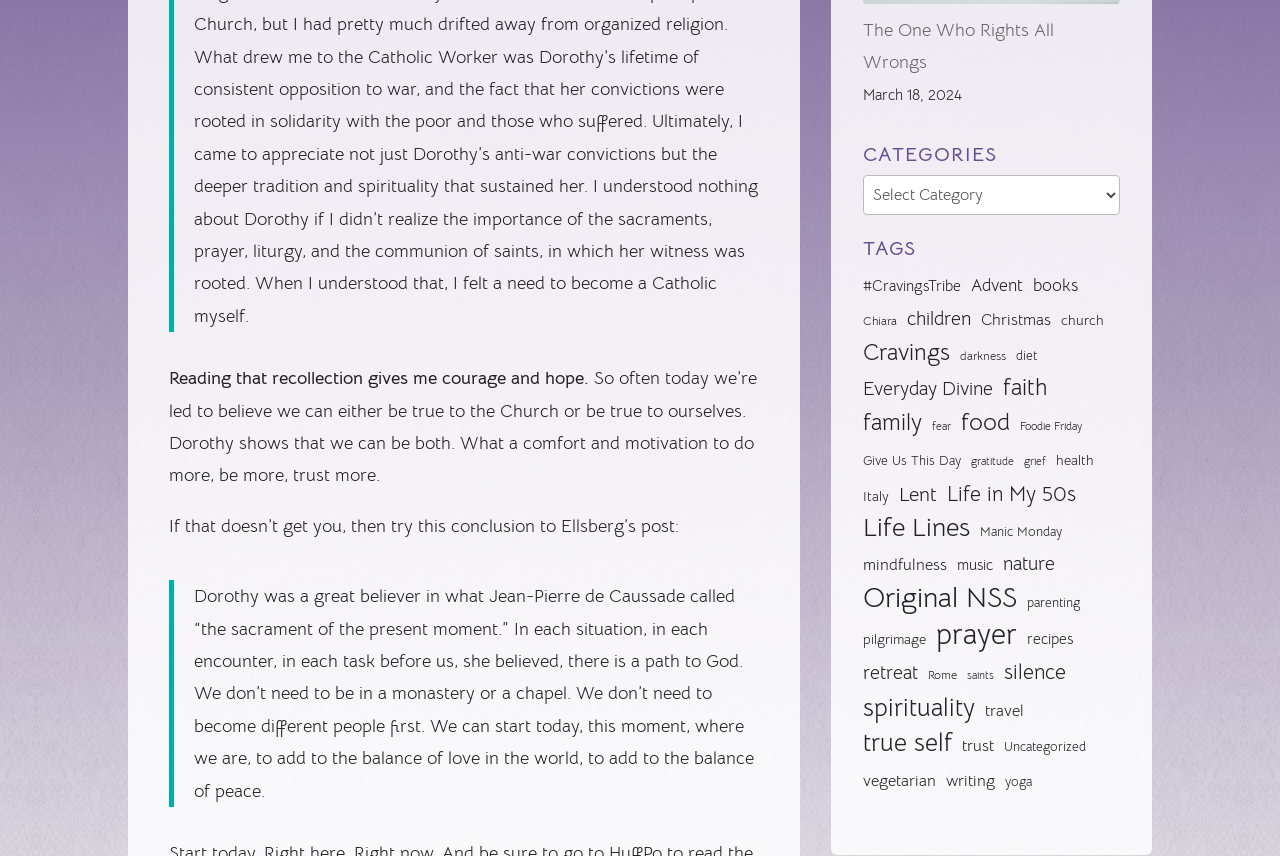Review the image closely and give a comprehensive answer to the question: How many tags are listed?

I found the tags section on the right side of the webpage, which lists 30 tags, including 'CravingsTribe', 'Advent', 'books', and so on.